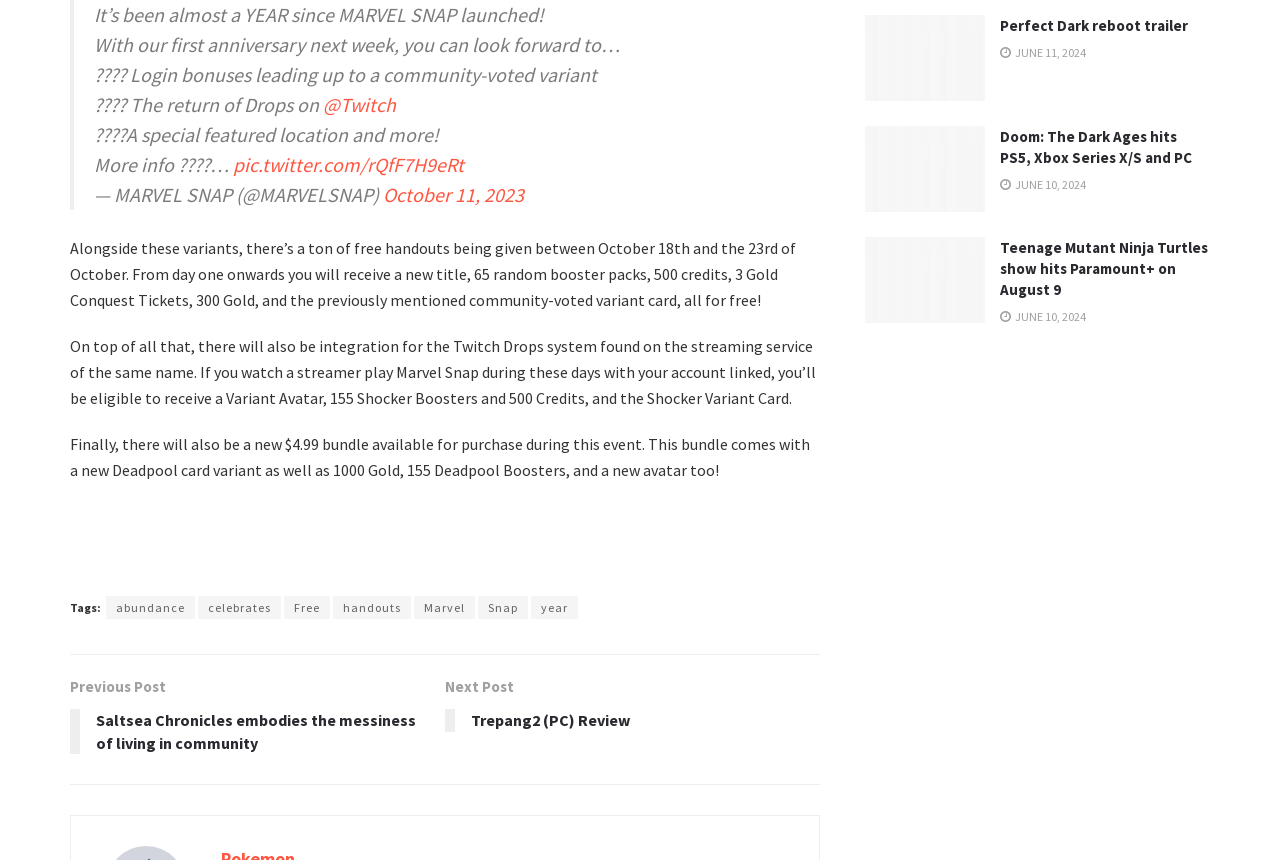With reference to the screenshot, provide a detailed response to the question below:
What is Marvel Snap celebrating?

The webpage is celebrating the first anniversary of Marvel Snap, as mentioned in the text 'It’s been almost a YEAR since MARVEL SNAP launched!'.